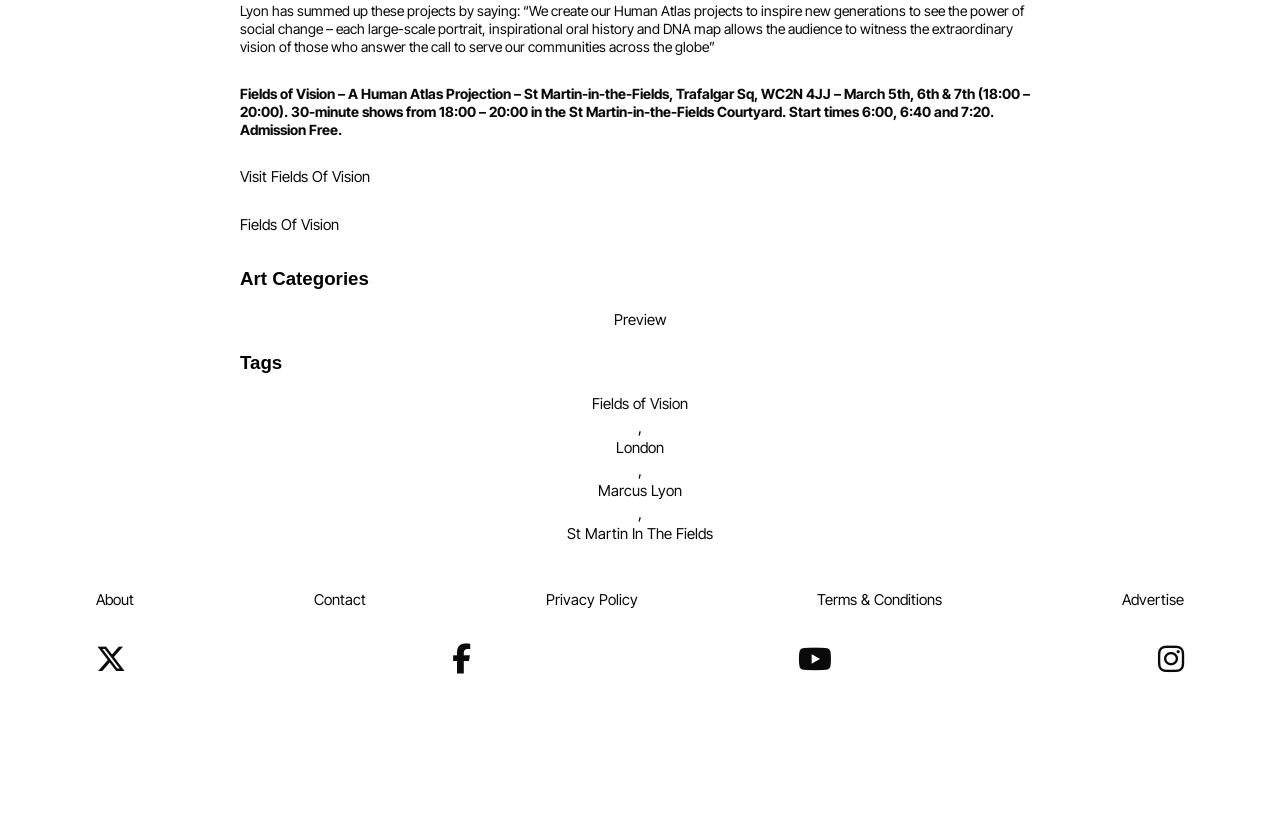Determine the bounding box coordinates of the region that needs to be clicked to achieve the task: "Visit Fields Of Vision".

[0.188, 0.2, 0.292, 0.226]